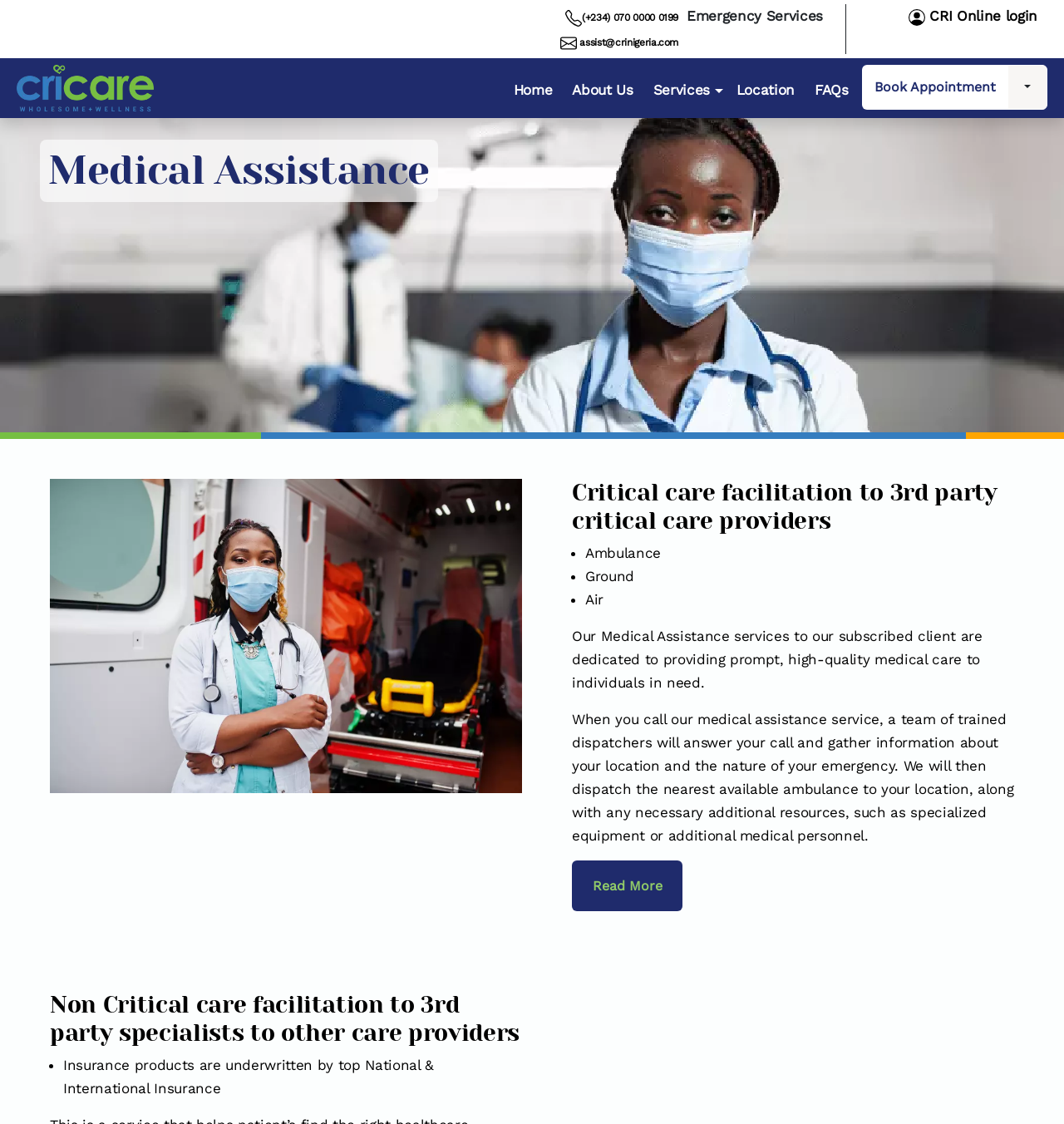Determine the bounding box coordinates of the section to be clicked to follow the instruction: "Book an appointment". The coordinates should be given as four float numbers between 0 and 1, formatted as [left, top, right, bottom].

[0.81, 0.058, 0.947, 0.098]